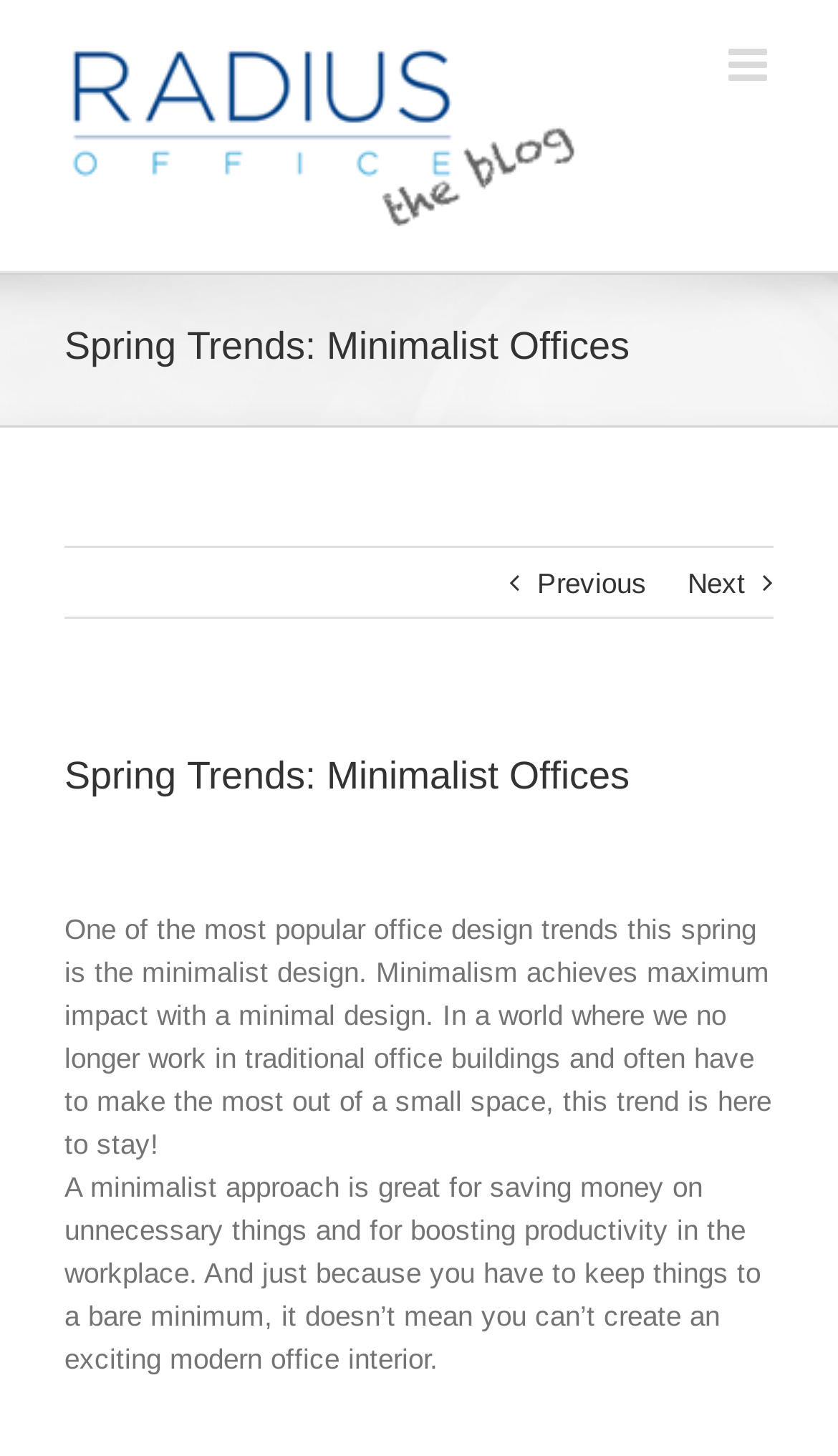Provide the bounding box coordinates for the UI element described in this sentence: "alt="Radius Office Logo"". The coordinates should be four float values between 0 and 1, i.e., [left, top, right, bottom].

[0.077, 0.03, 0.692, 0.156]